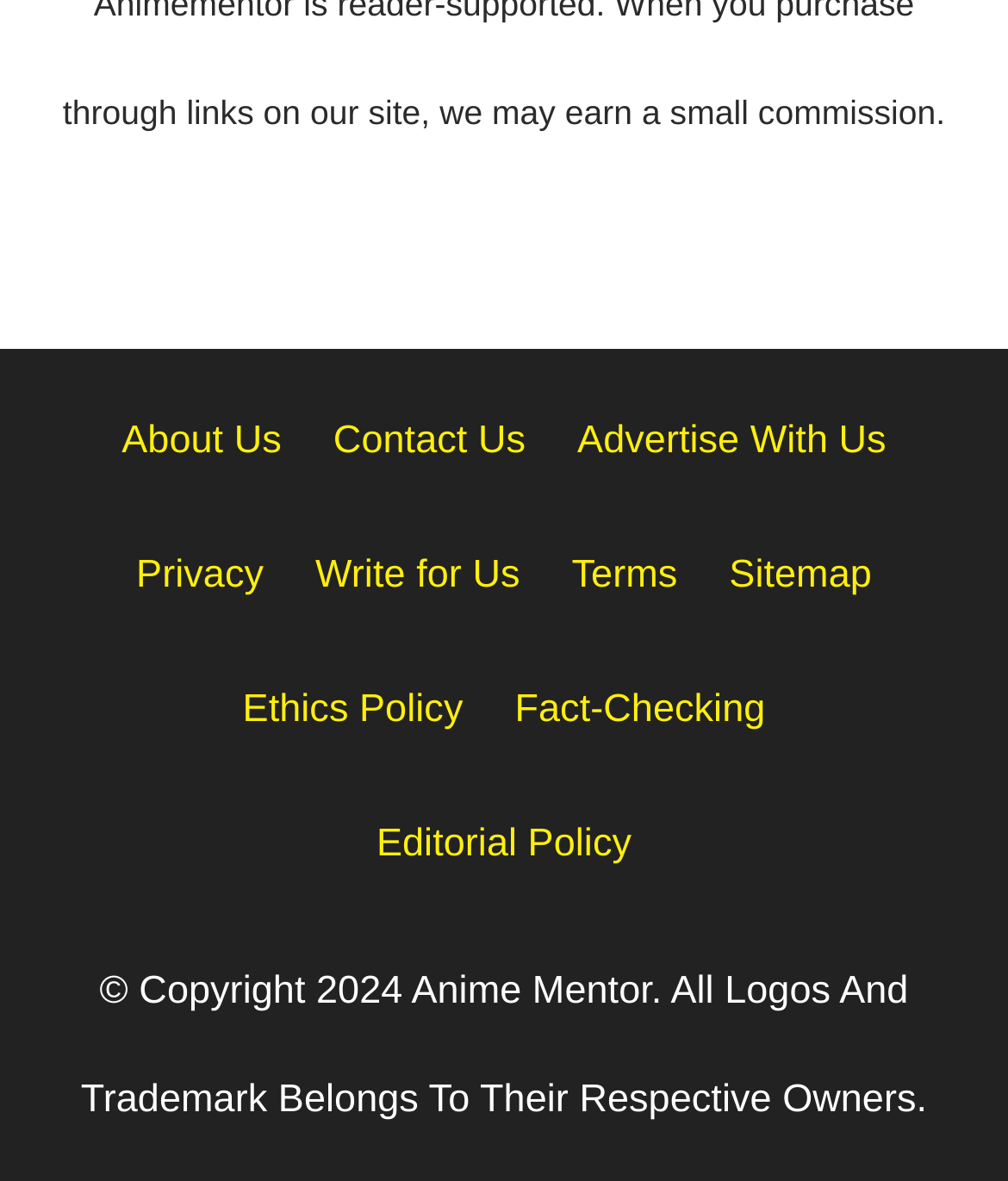How many sections are there in the webpage?
Provide a thorough and detailed answer to the question.

I identified two main sections in the webpage: the complementary section containing links and the section with the copyright information at the bottom.